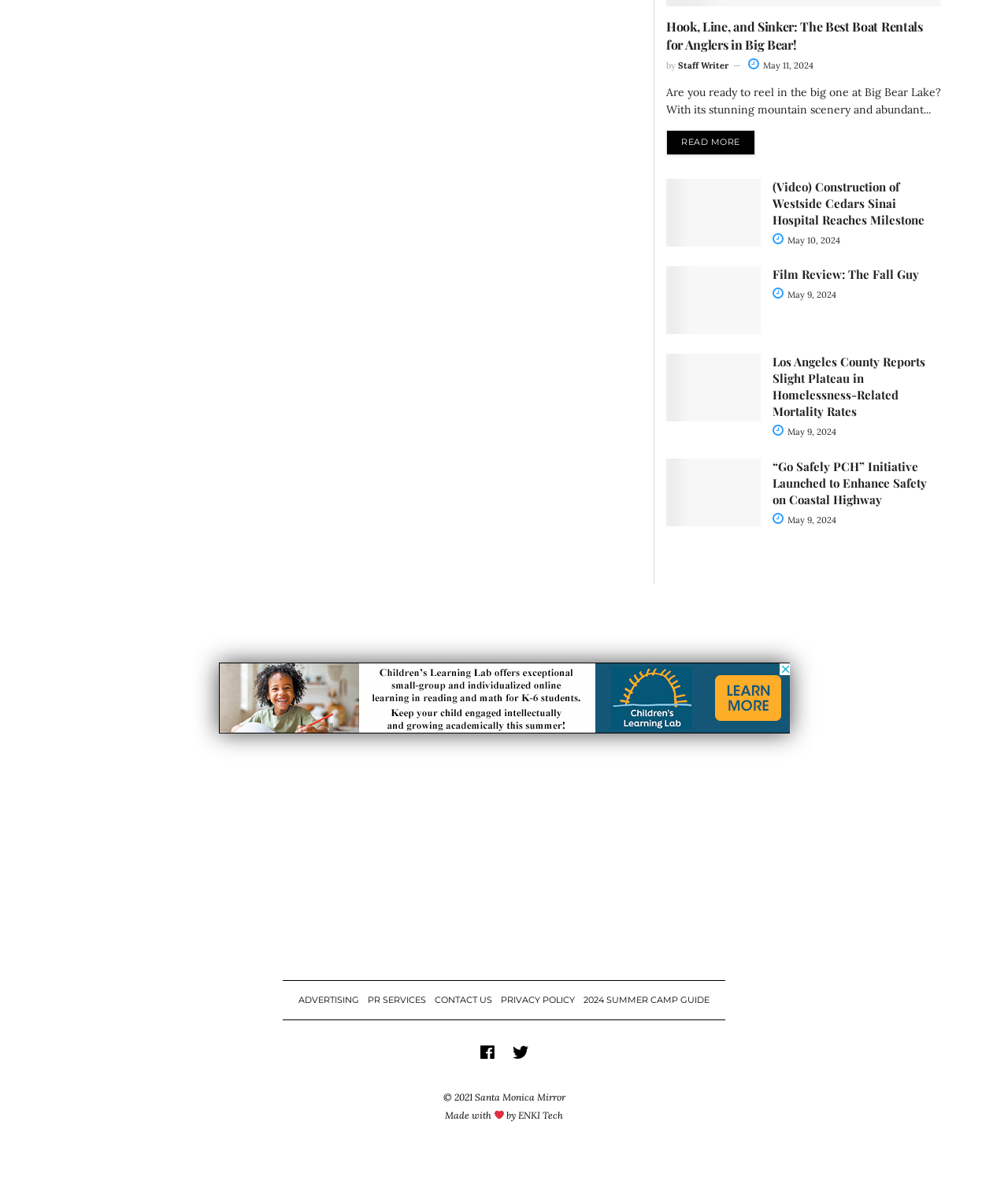Predict the bounding box coordinates of the area that should be clicked to accomplish the following instruction: "Watch the video about Construction of Westside Cedars Sinai Hospital Reaches Milestone". The bounding box coordinates should consist of four float numbers between 0 and 1, i.e., [left, top, right, bottom].

[0.661, 0.15, 0.755, 0.229]